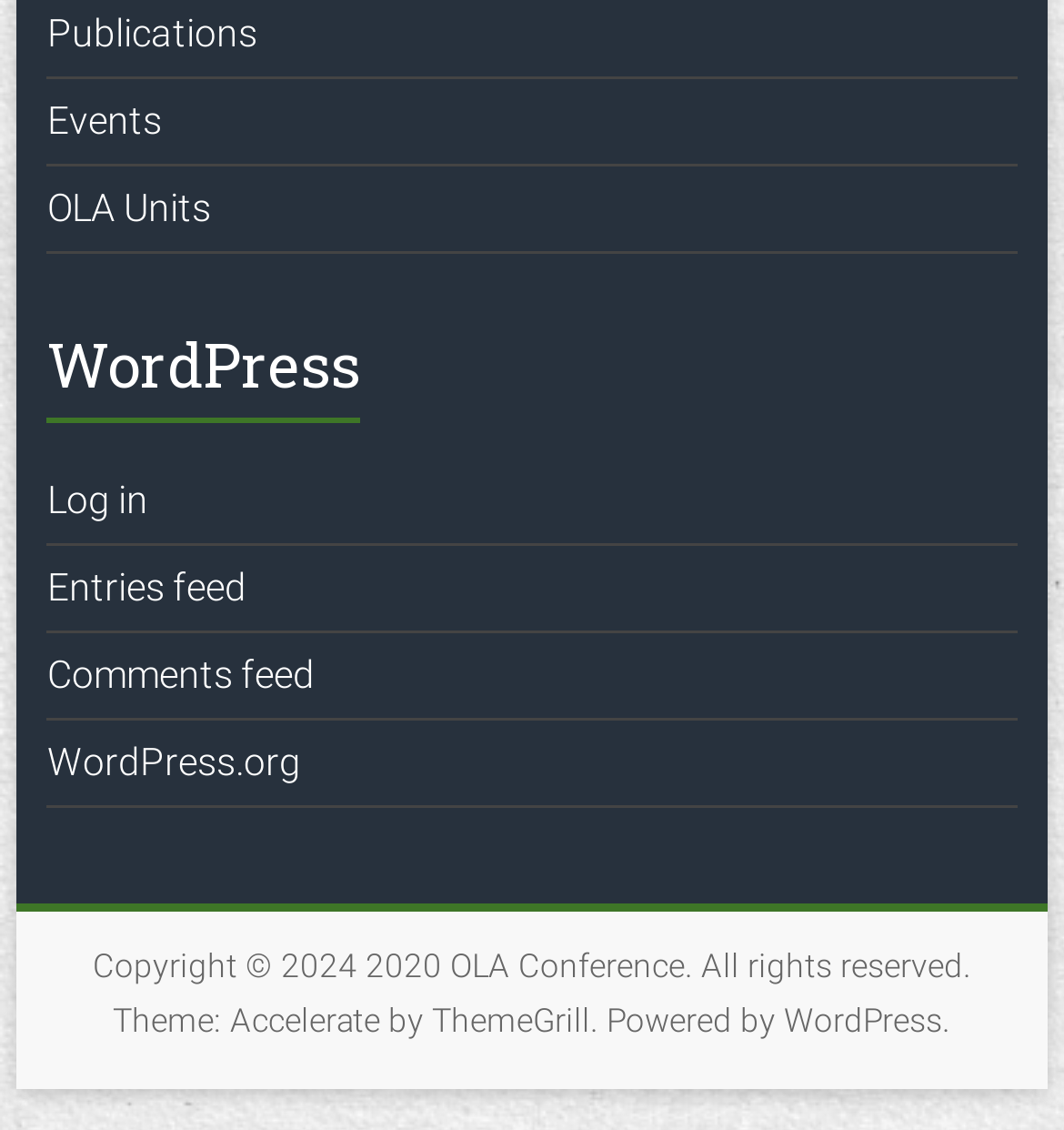Identify the bounding box coordinates for the UI element that matches this description: "2020 OLA Conference".

[0.344, 0.839, 0.644, 0.873]